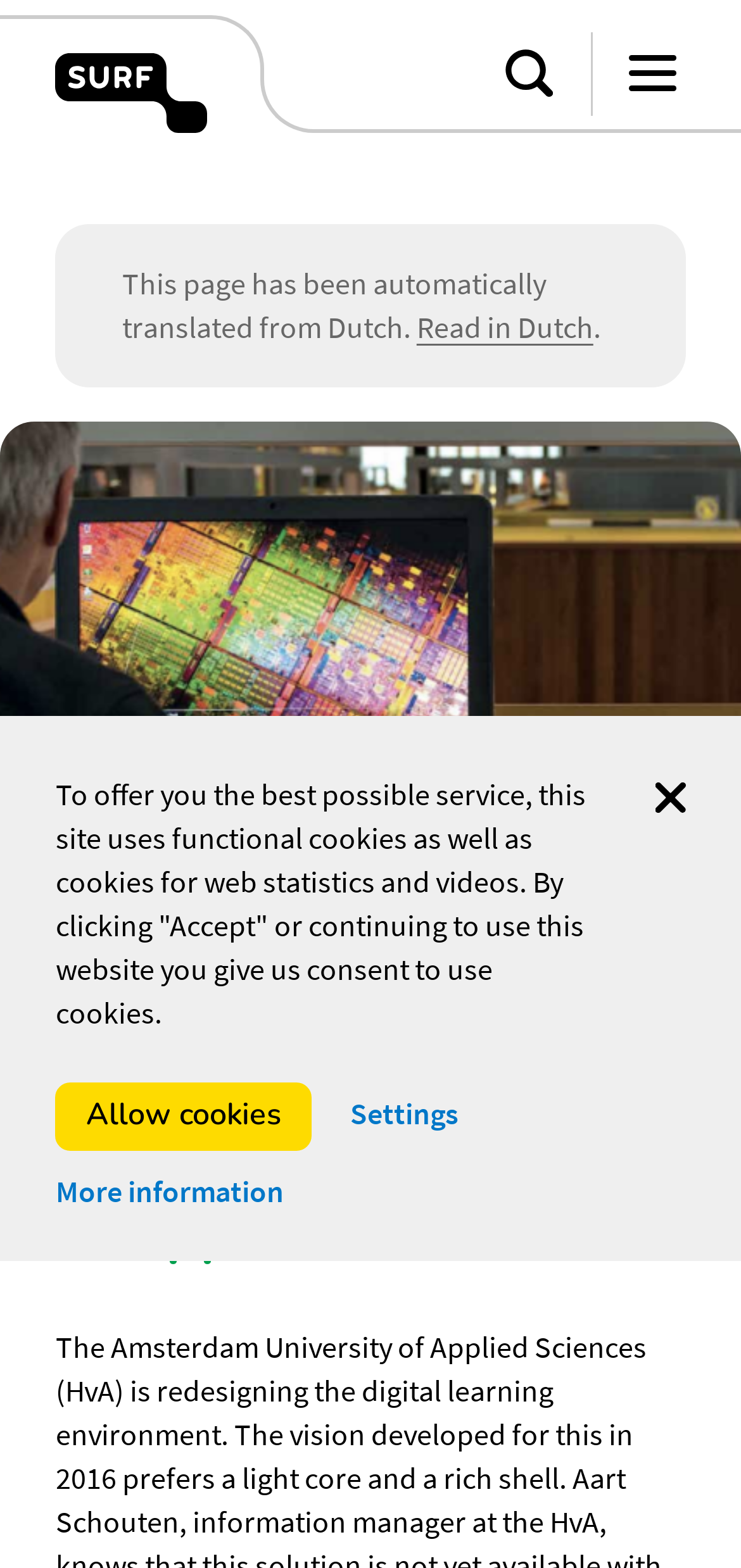Identify the bounding box coordinates necessary to click and complete the given instruction: "go to home page".

[0.075, 0.034, 0.28, 0.084]